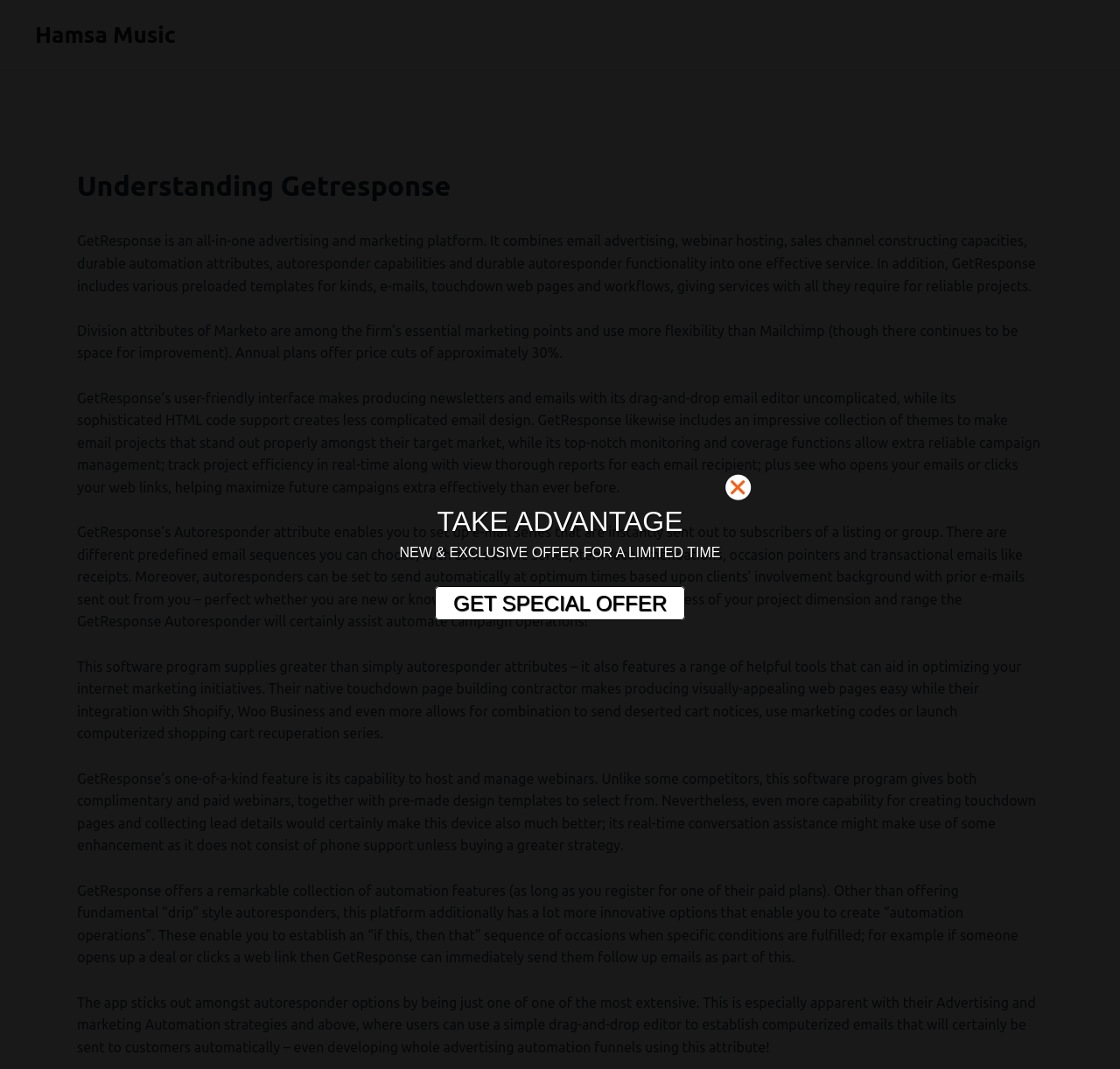Please find the bounding box for the UI element described by: "Hamsa Music".

[0.031, 0.021, 0.157, 0.045]